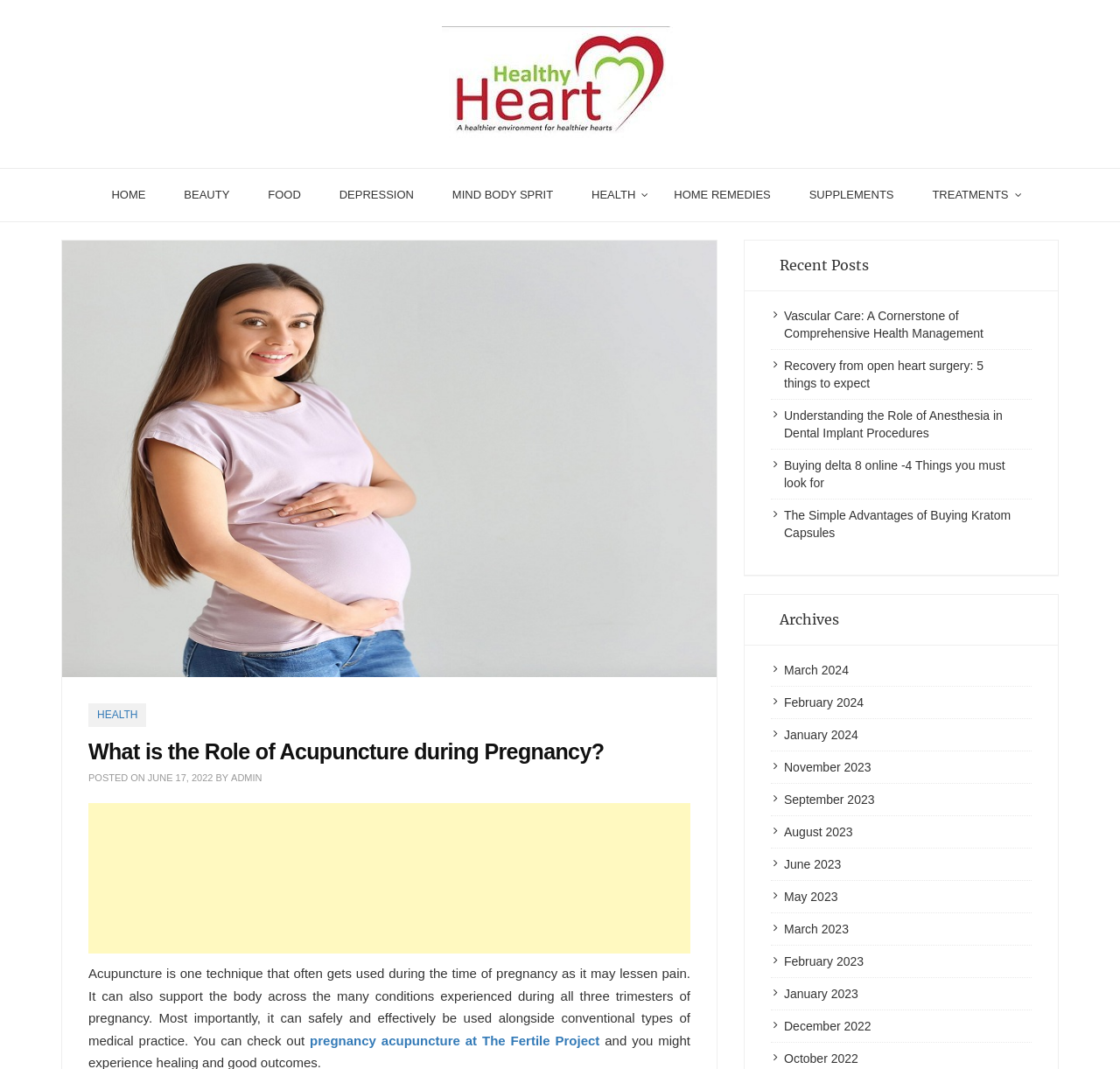Kindly determine the bounding box coordinates for the clickable area to achieve the given instruction: "Click on the 'HEALTH' link".

[0.079, 0.658, 0.131, 0.68]